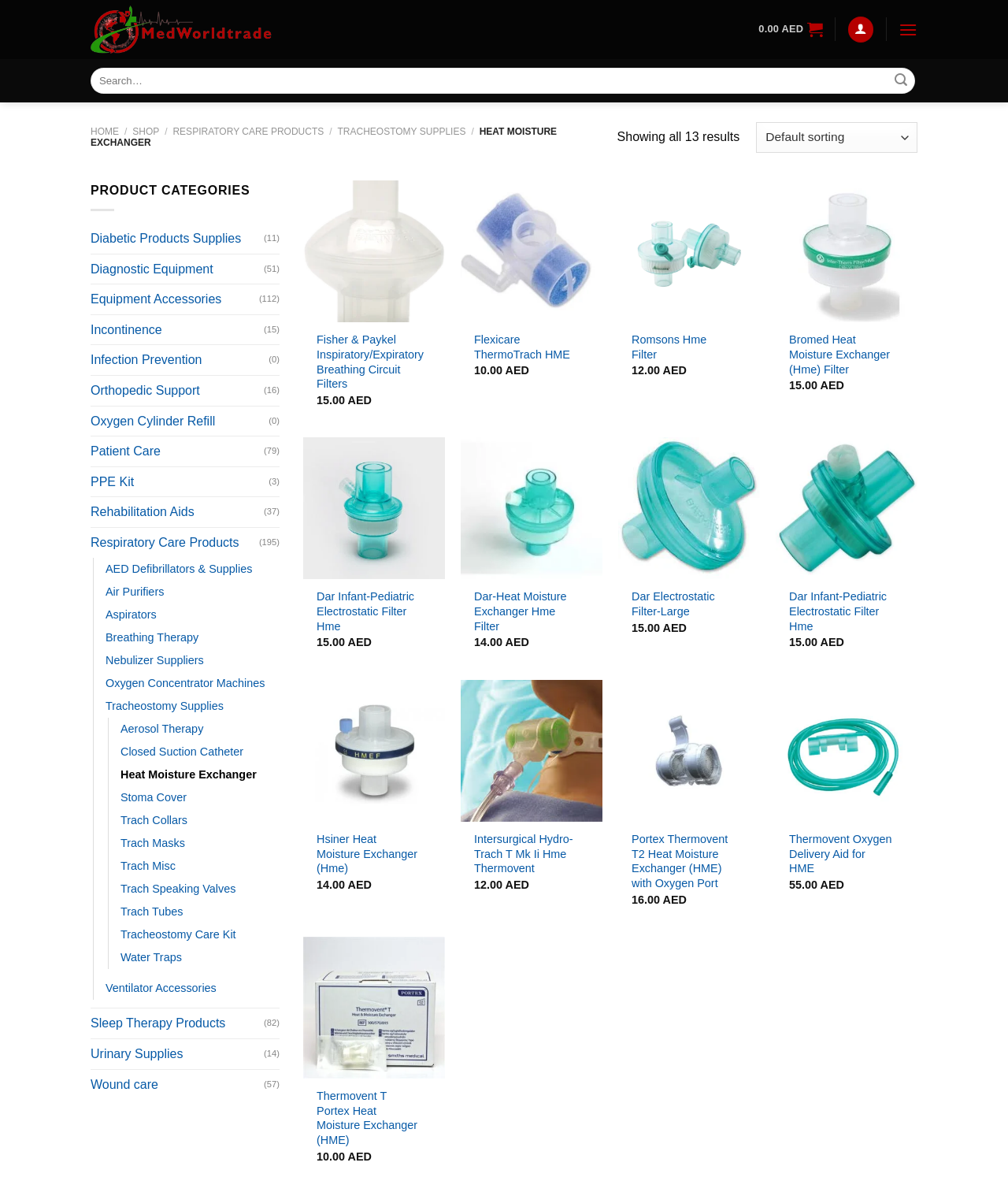What is the category of the product 'Fisher & Paykel Inspiratory/Expiratory Breathing Circuit Filters'?
Please provide a full and detailed response to the question.

I found a link element with the text 'Respiratory Care Products' which is a category, and the product 'Fisher & Paykel Inspiratory/Expiratory Breathing Circuit Filters' is listed under it.